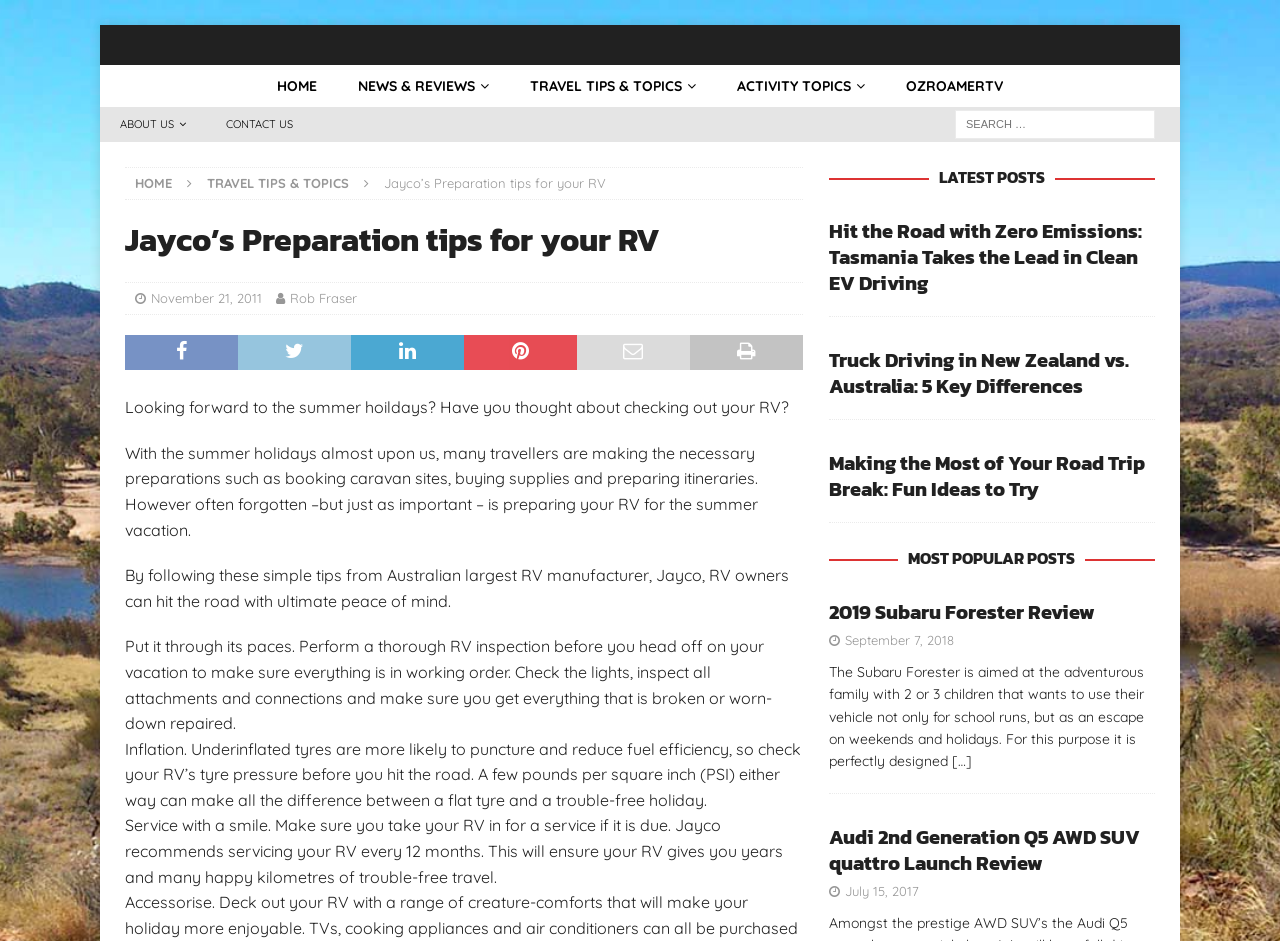Identify the main heading of the webpage and provide its text content.

Jayco’s Preparation tips for your RV